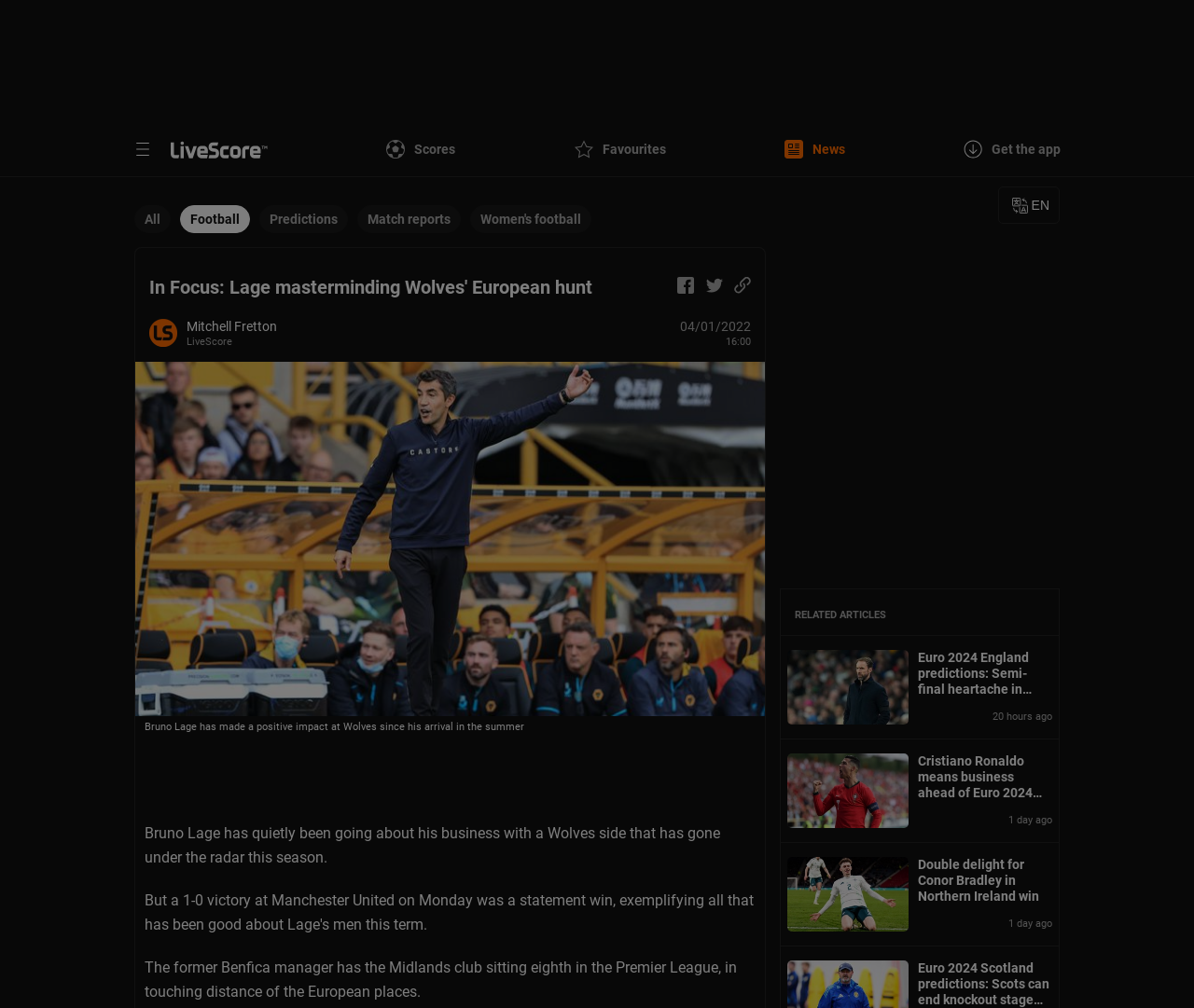What is the purpose of the button with the text 'facebook'?
Answer the question with a detailed and thorough explanation.

The button with the text 'facebook' is likely used to share the article on Facebook, as it is accompanied by a Twitter button and a Copy icon, suggesting that it is part of a set of social media sharing options.